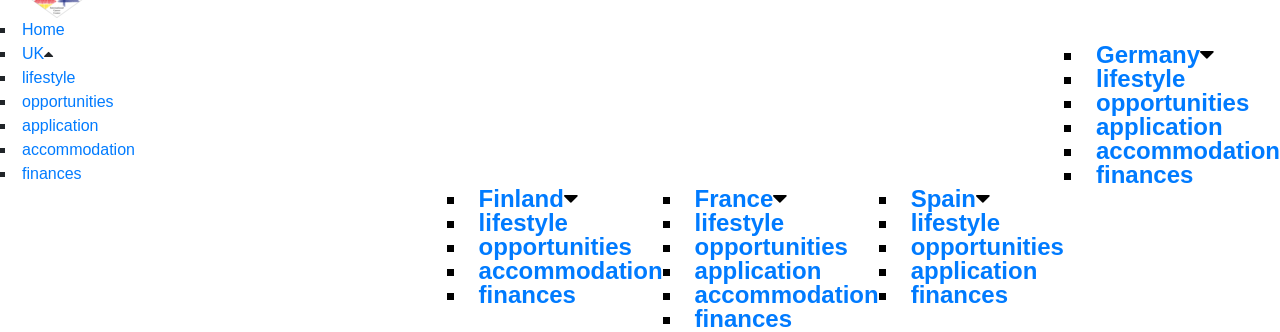Respond to the question below with a single word or phrase:
What country is linked to 'lifestyle'?

Germany